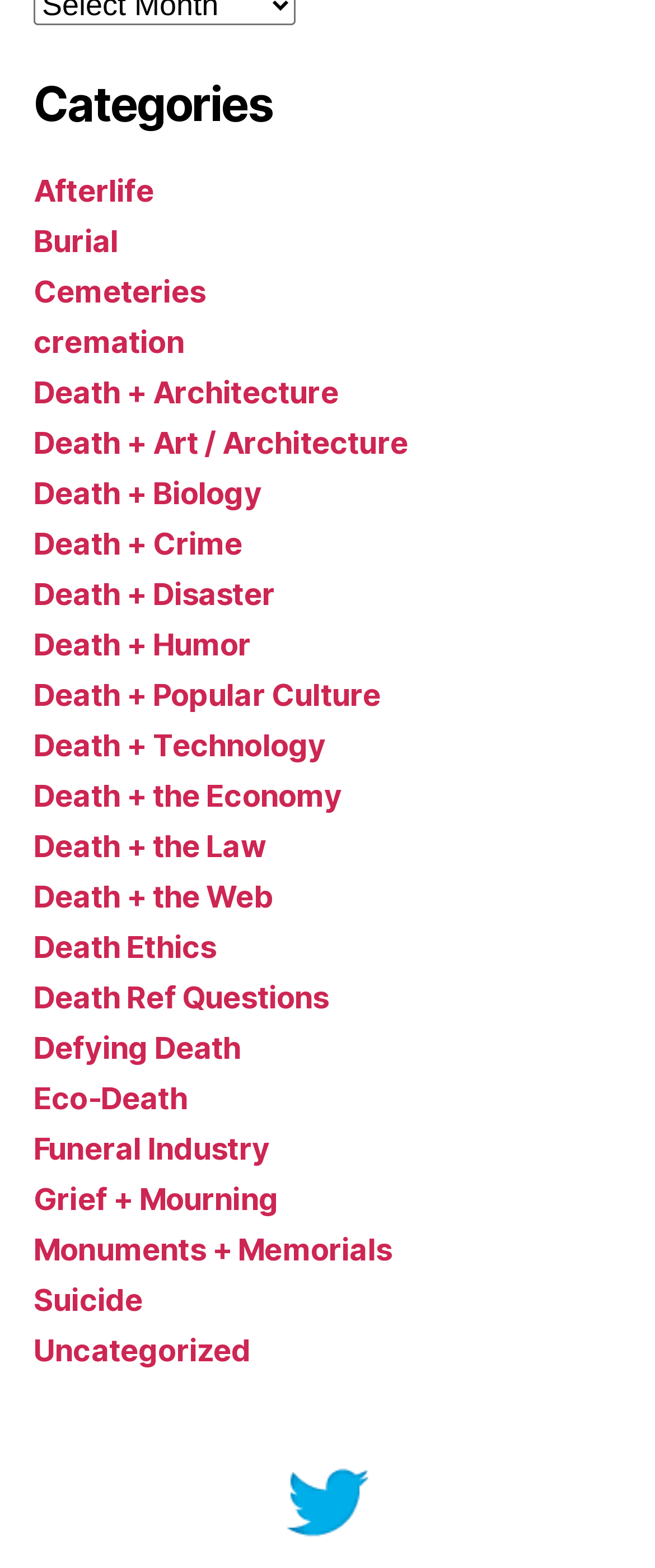How many links are under the 'Categories' navigation?
From the image, respond using a single word or phrase.

27